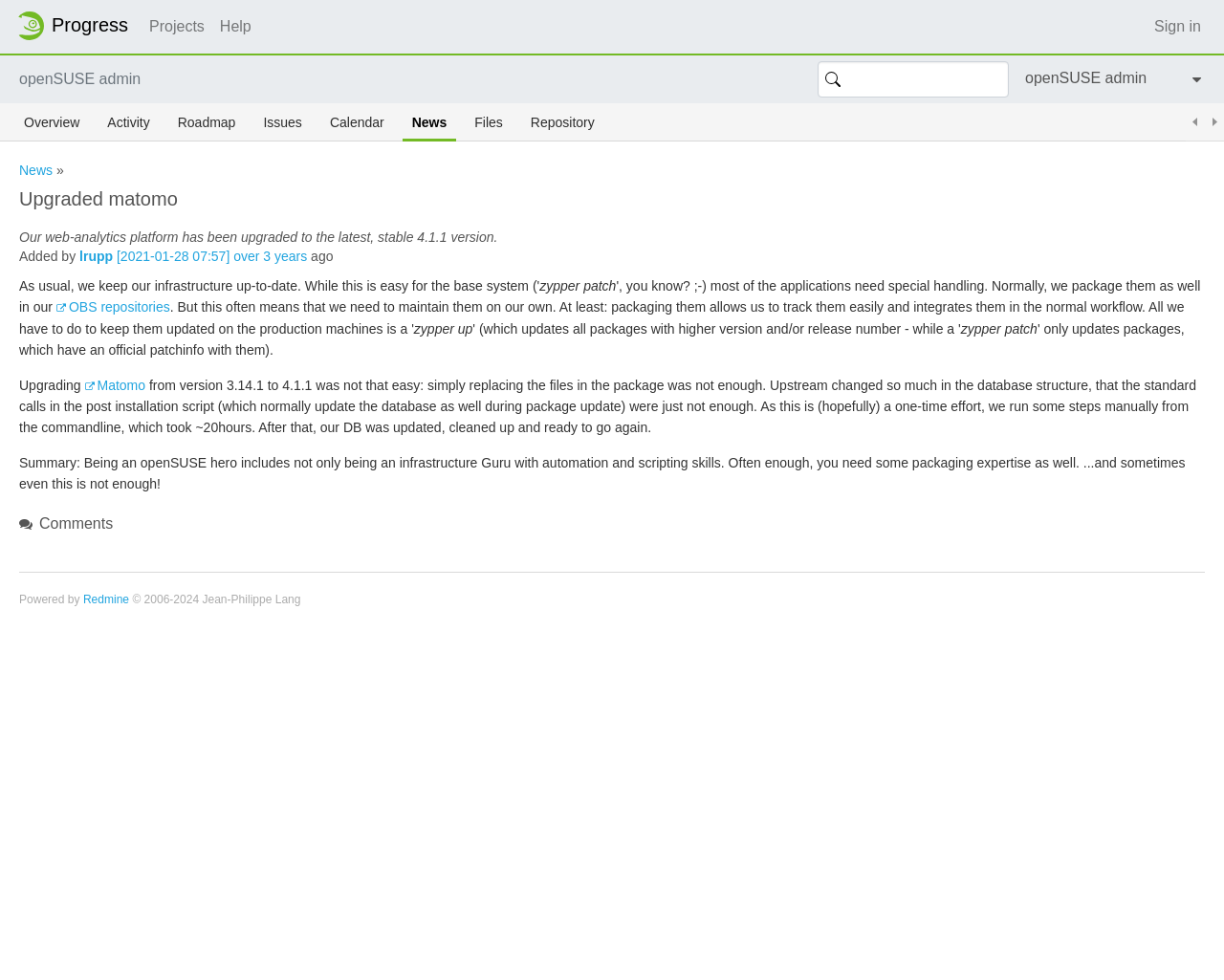Craft a detailed narrative of the webpage's structure and content.

The webpage is a project management tool, specifically the openSUSE admin page. At the top right corner, there are links to "Sign in", "Home Progress", "Projects", and "Help". Below these links, there is a search bar with a "Search" link and a textbox to input search queries. To the right of the search bar, the title "openSUSE admin" is displayed.

On the left side of the page, there is a navigation menu with links to "Overview", "Activity", "Roadmap", "Issues", "Calendar", "News", "Files", and "Repository". Below this menu, there are two buttons with no text.

The main content of the page is divided into two sections. The first section has a heading "Upgraded matomo" and a paragraph of text describing the upgrade of the web-analytics platform to version 4.1.1. Below this, there is information about who added the update and when it was added.

The second section has a heading with a comment icon and a paragraph of text discussing the challenges of upgrading Matomo from version 3.14.1 to 4.1.1. Below this, there is a summary of the experience, highlighting the importance of packaging expertise and other skills.

At the bottom of the page, there is a heading with a comment icon and a section for comments. The page is powered by Redmine, and there is a copyright notice at the very bottom.